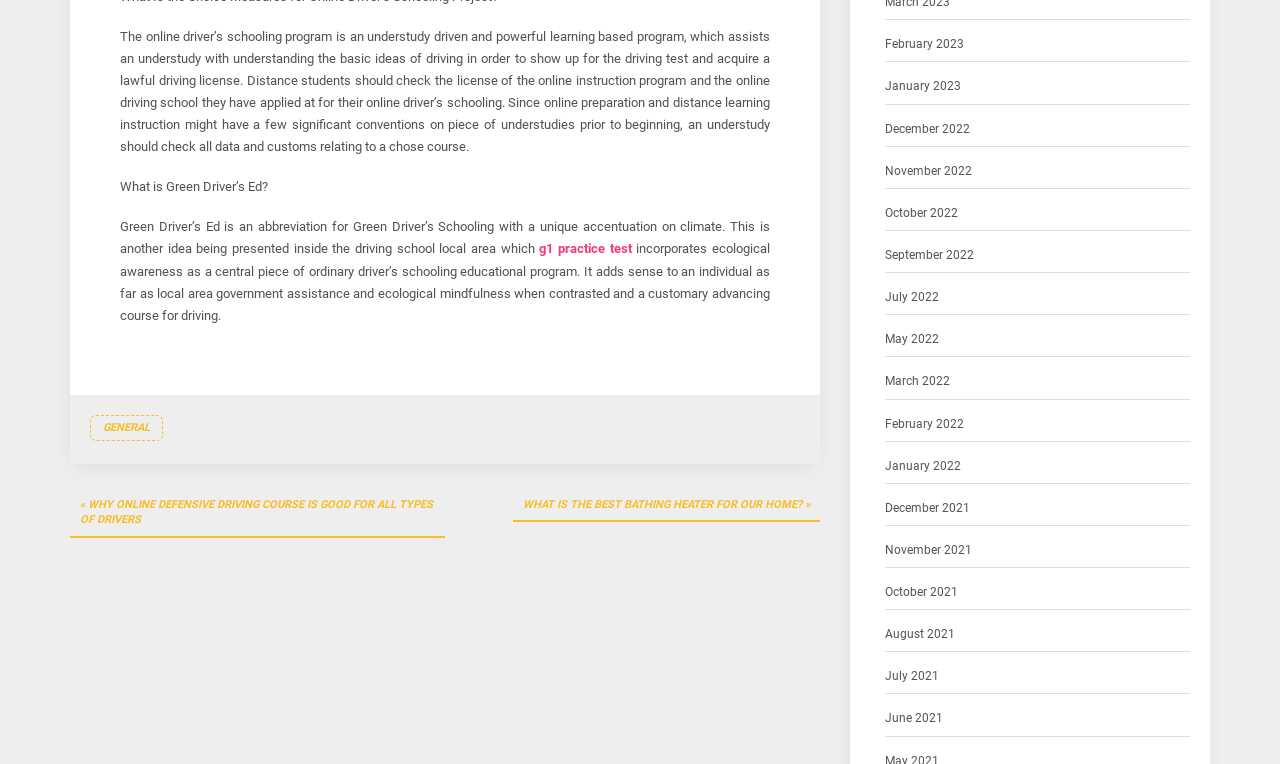Determine the bounding box coordinates in the format (top-left x, top-left y, bottom-right x, bottom-right y). Ensure all values are floating point numbers between 0 and 1. Identify the bounding box of the UI element described by: General

[0.07, 0.543, 0.127, 0.577]